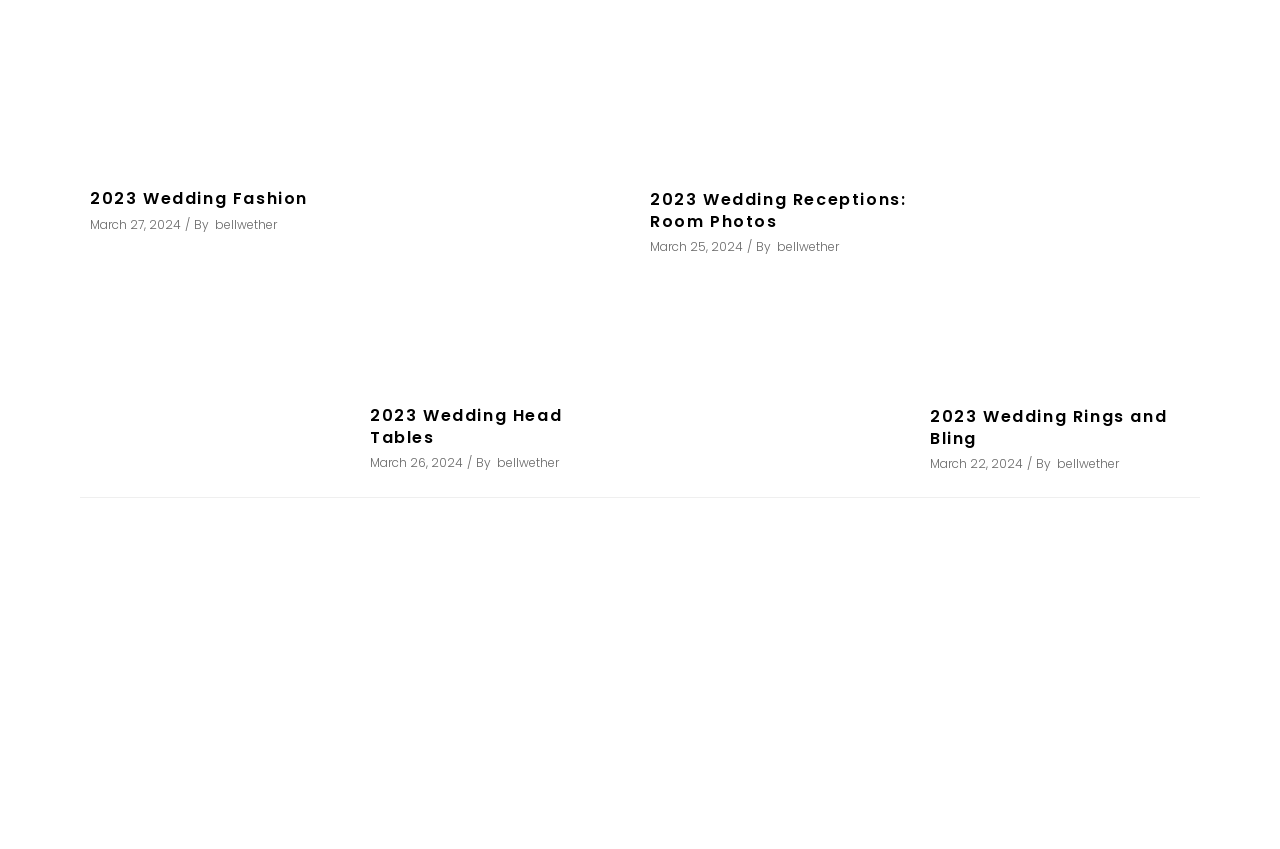Locate the bounding box coordinates of the UI element described by: "bellwether". Provide the coordinates as four float numbers between 0 and 1, formatted as [left, top, right, bottom].

[0.168, 0.254, 0.216, 0.274]